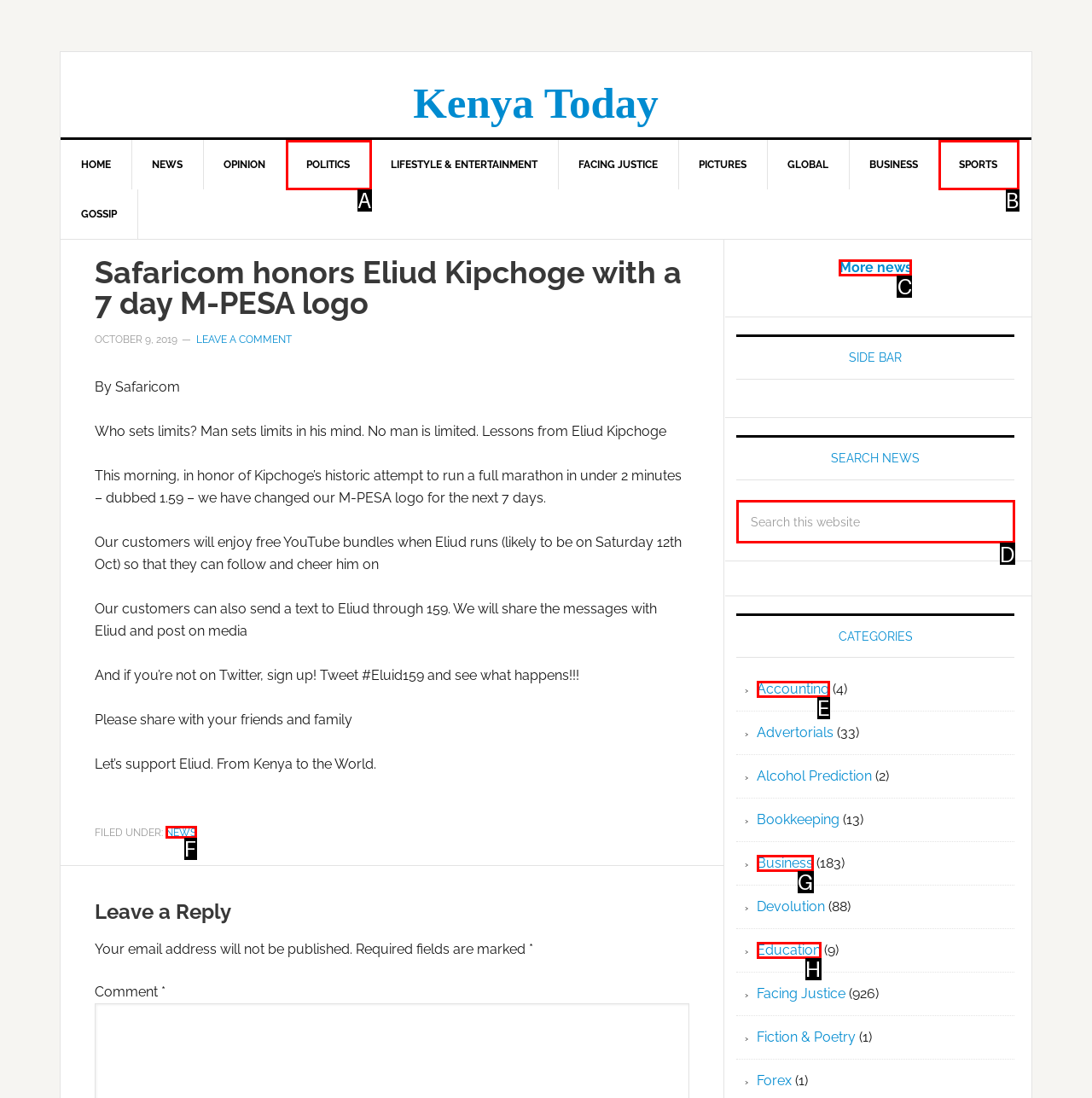From the given choices, determine which HTML element aligns with the description: name="s" placeholder="Search this website" Respond with the letter of the appropriate option.

D